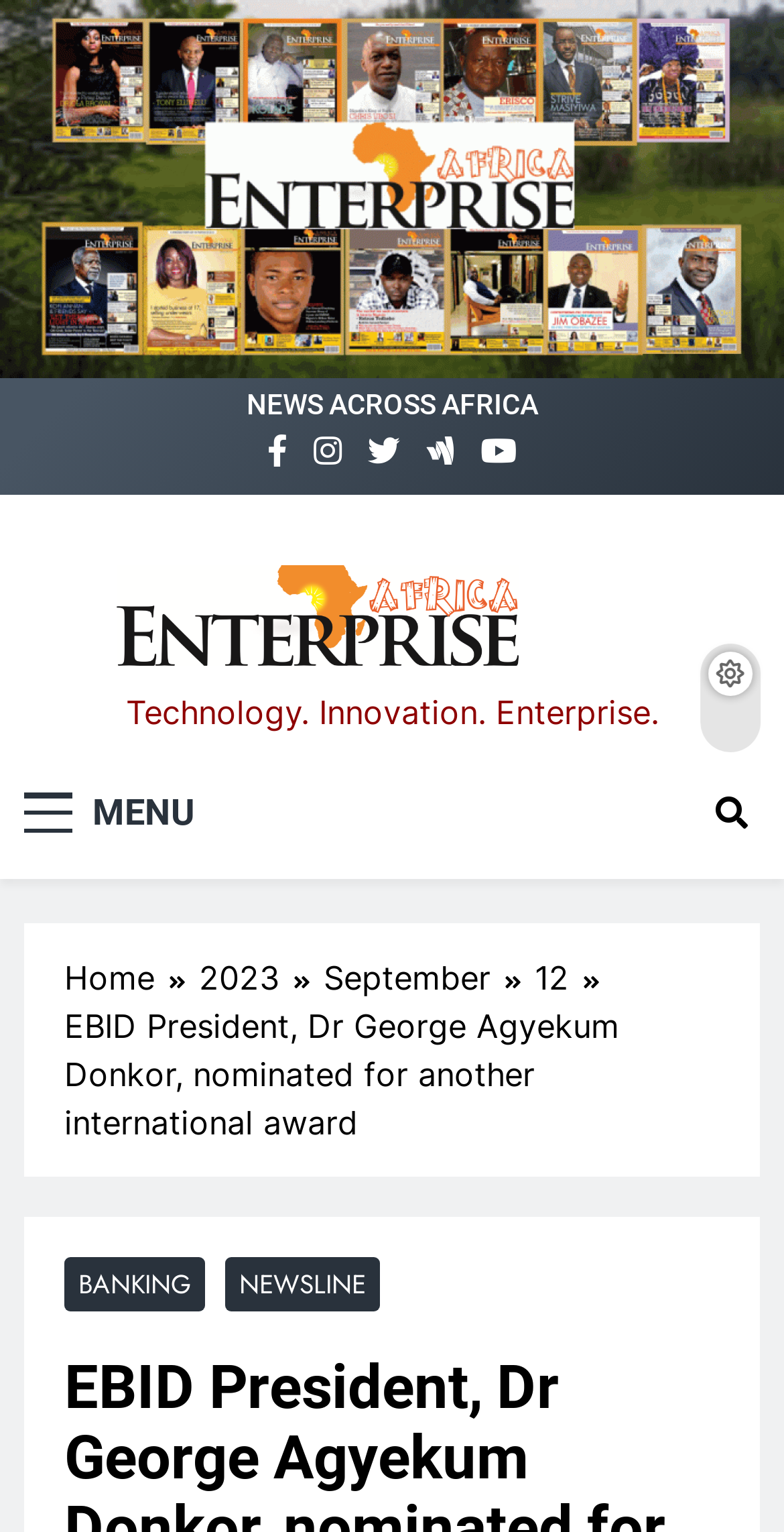How many social media links are present?
Answer the question with a single word or phrase by looking at the picture.

5